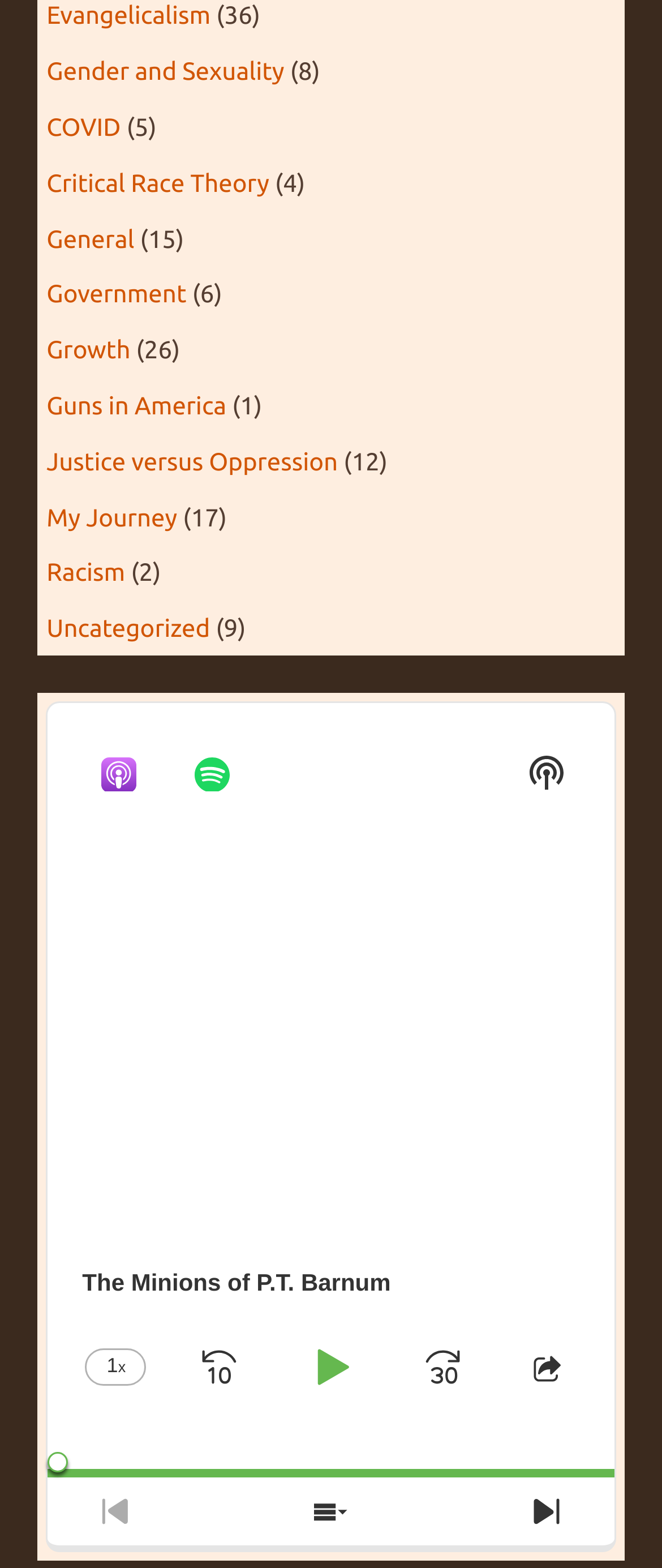What is the main topic of the webpage?
Please look at the screenshot and answer using one word or phrase.

Podcast